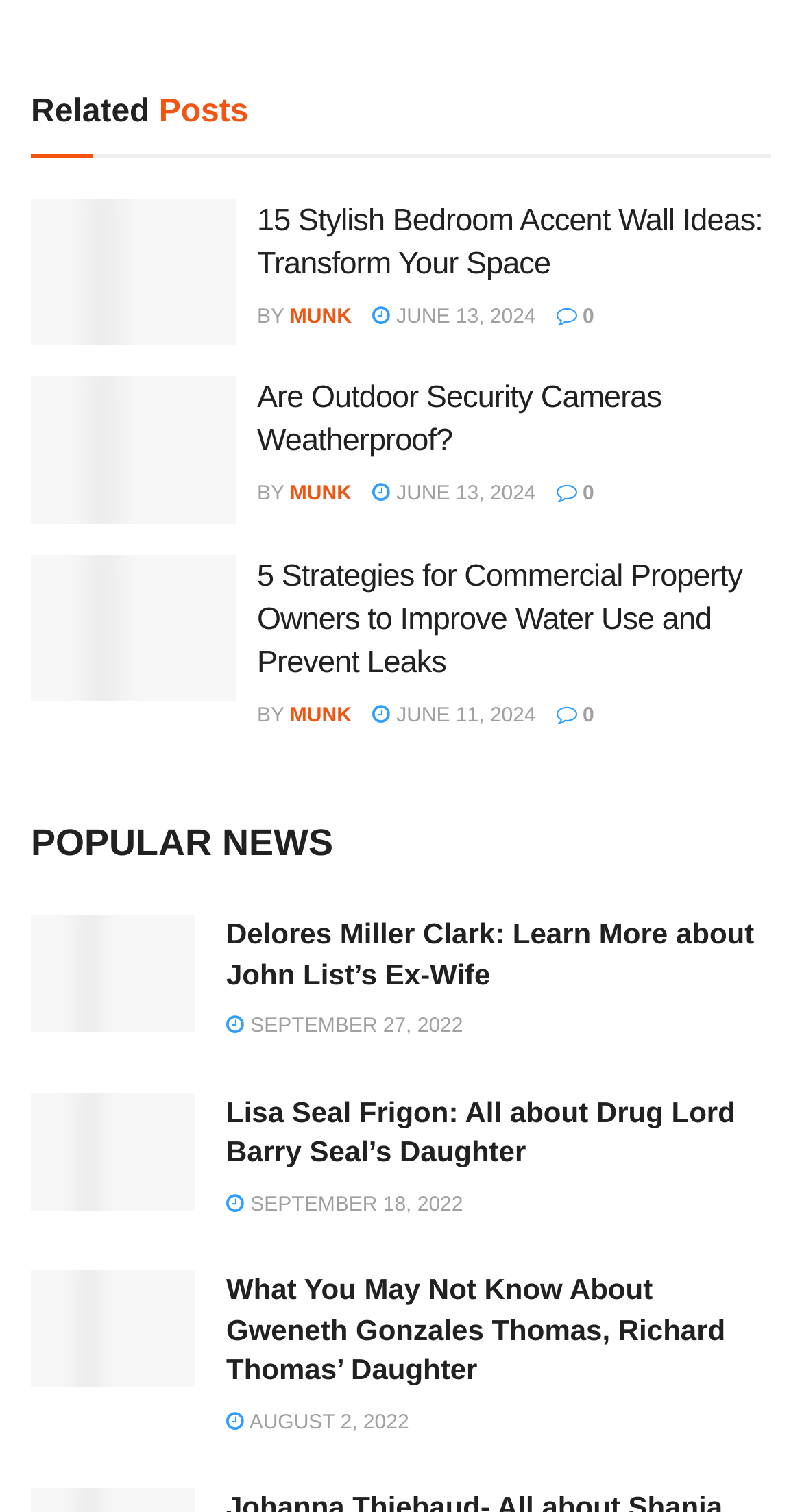Locate the bounding box coordinates of the element to click to perform the following action: 'Read 'Are Outdoor Security Cameras Weatherproof?' article'. The coordinates should be given as four float values between 0 and 1, in the form of [left, top, right, bottom].

[0.321, 0.249, 0.962, 0.306]